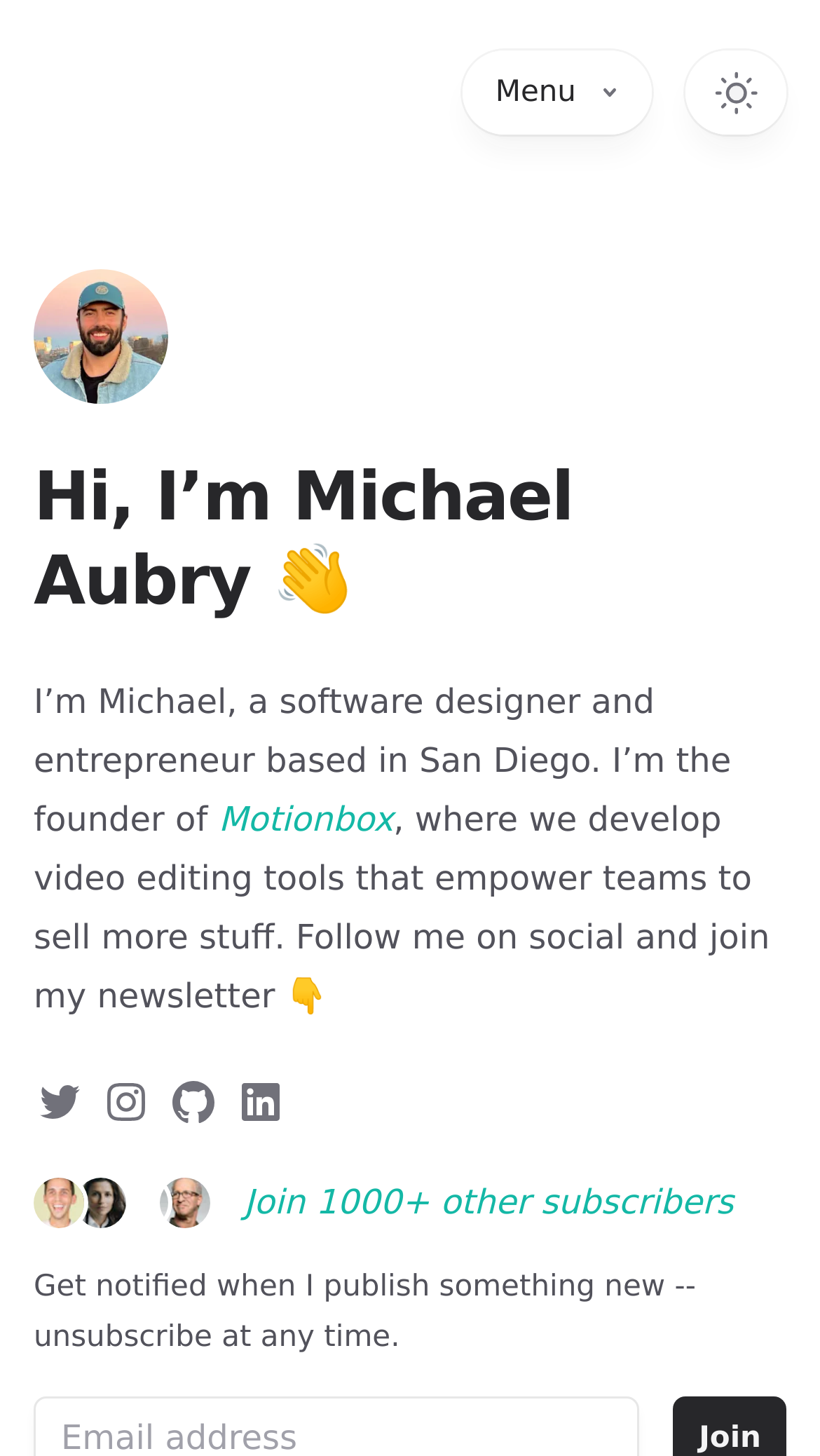What is the purpose of the video sales solutions?
Using the information from the image, provide a comprehensive answer to the question.

According to the text 'where we develop video sales solutions that empower teams to sell more stuff, faster.', the purpose of the video sales solutions is to enable teams to sell more stuff, faster.